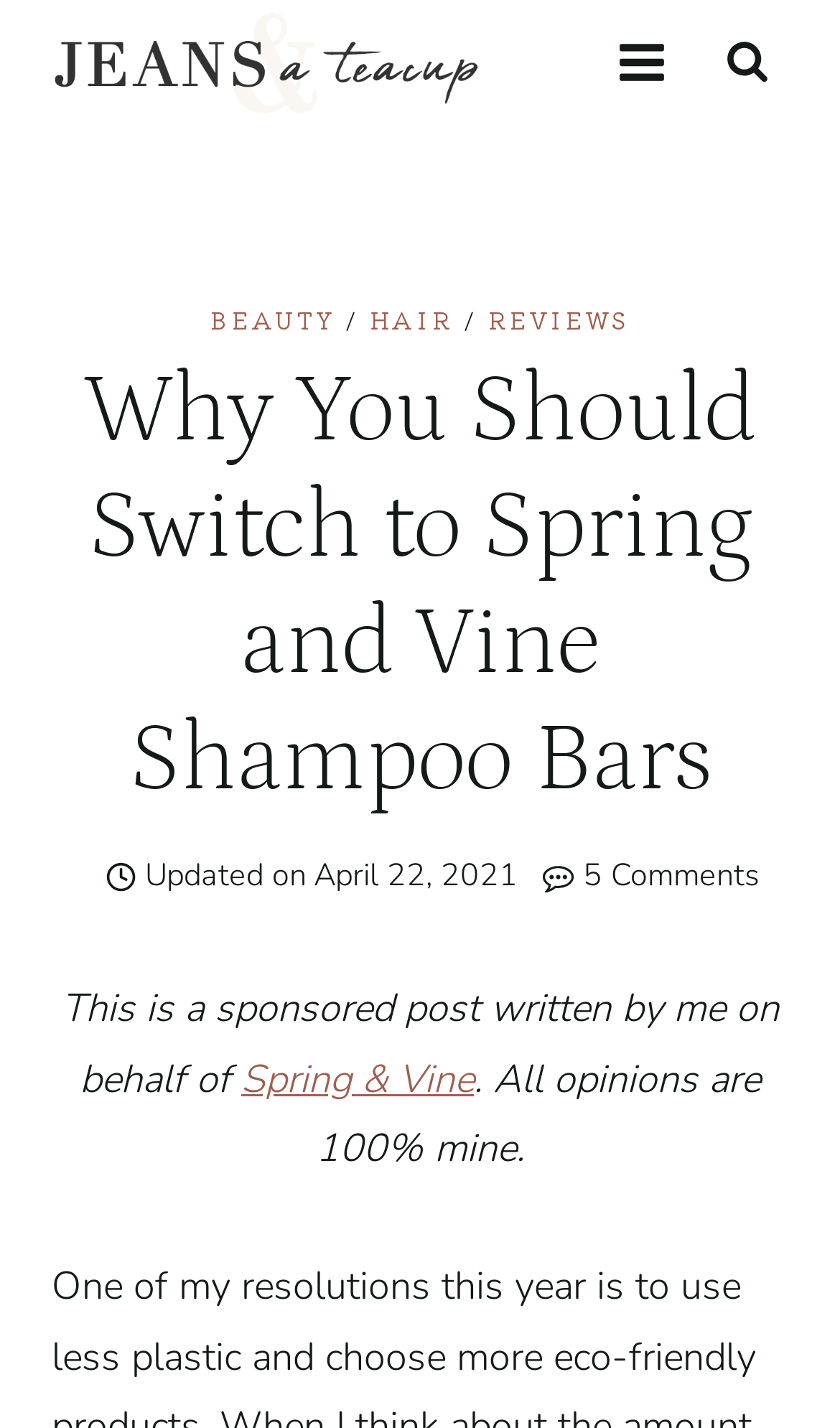Kindly determine the bounding box coordinates for the clickable area to achieve the given instruction: "Scroll to top".

[0.869, 0.773, 0.923, 0.805]